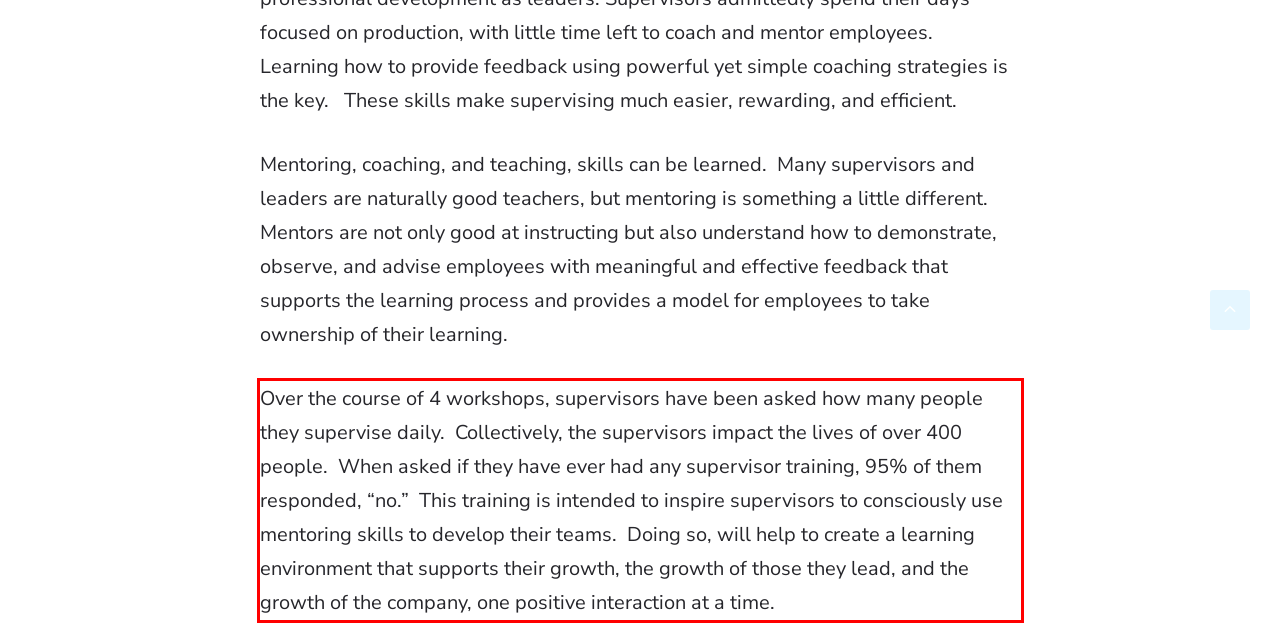Extract and provide the text found inside the red rectangle in the screenshot of the webpage.

Over the course of 4 workshops, supervisors have been asked how many people they supervise daily. Collectively, the supervisors impact the lives of over 400 people. When asked if they have ever had any supervisor training, 95% of them responded, “no.” This training is intended to inspire supervisors to consciously use mentoring skills to develop their teams. Doing so, will help to create a learning environment that supports their growth, the growth of those they lead, and the growth of the company, one positive interaction at a time.